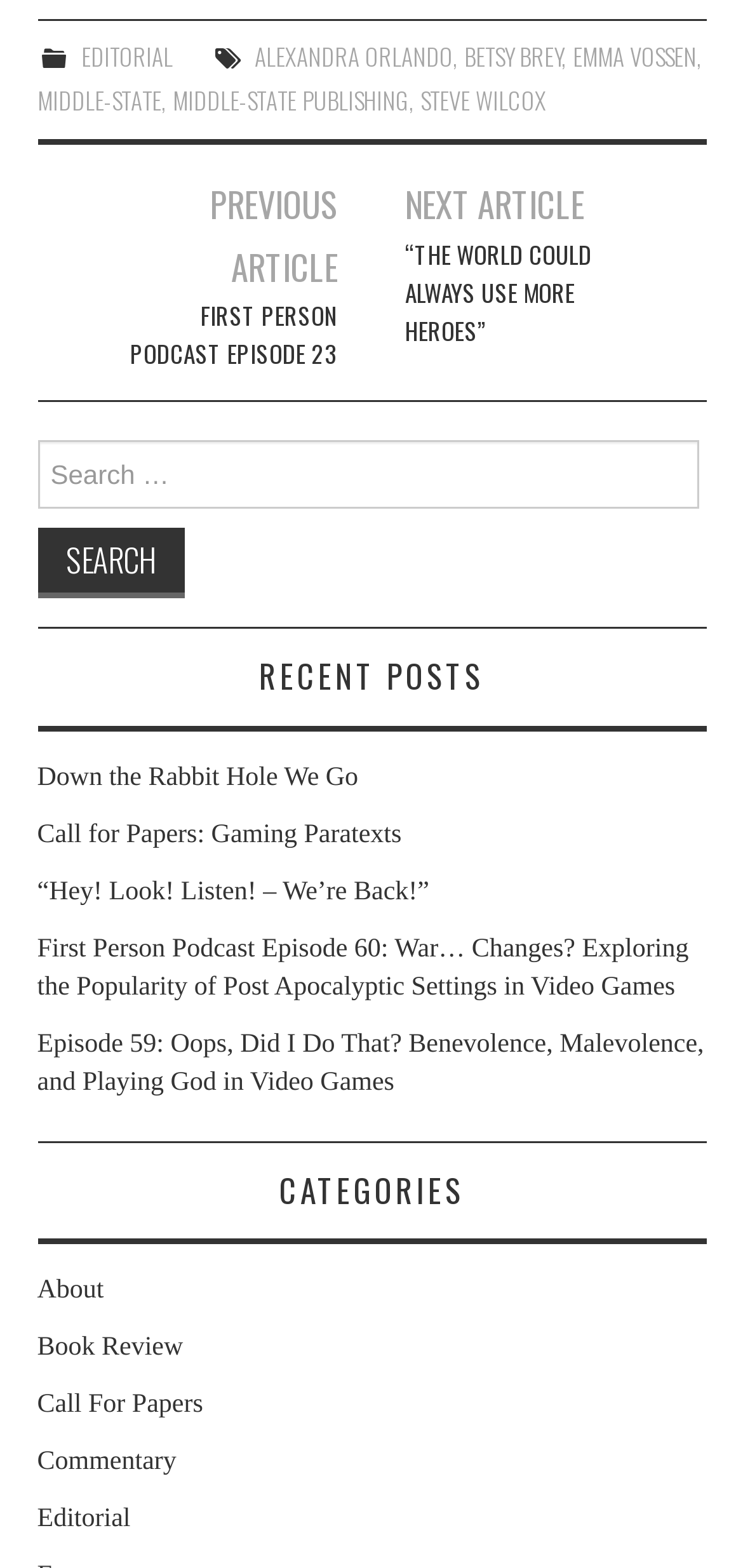Show the bounding box coordinates for the element that needs to be clicked to execute the following instruction: "Read the previous article". Provide the coordinates in the form of four float numbers between 0 and 1, i.e., [left, top, right, bottom].

[0.14, 0.19, 0.455, 0.239]